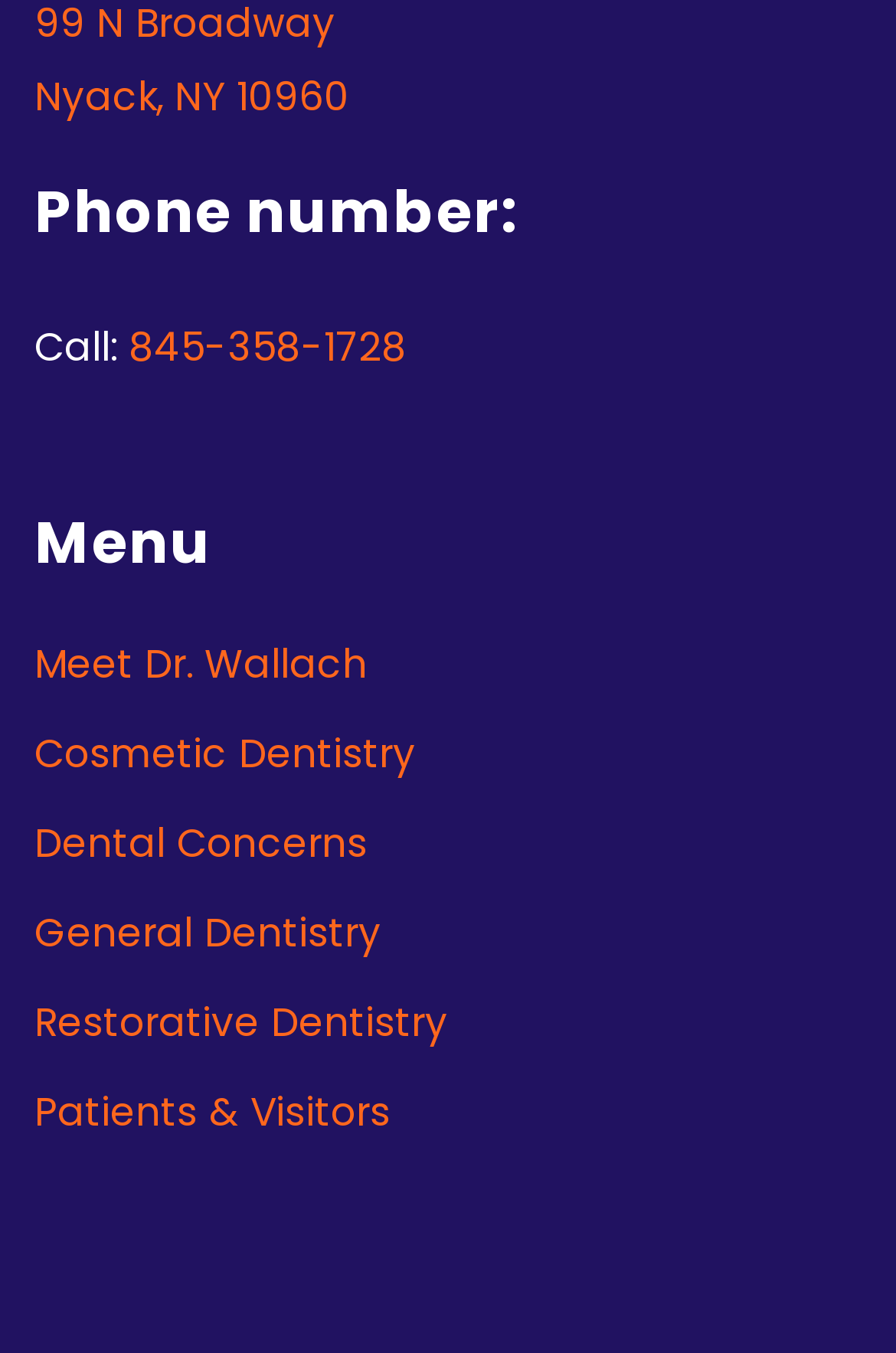Using the image as a reference, answer the following question in as much detail as possible:
What is the second menu item?

I looked at the list of link elements under the 'Menu' heading and found that the second one is 'Cosmetic Dentistry'.